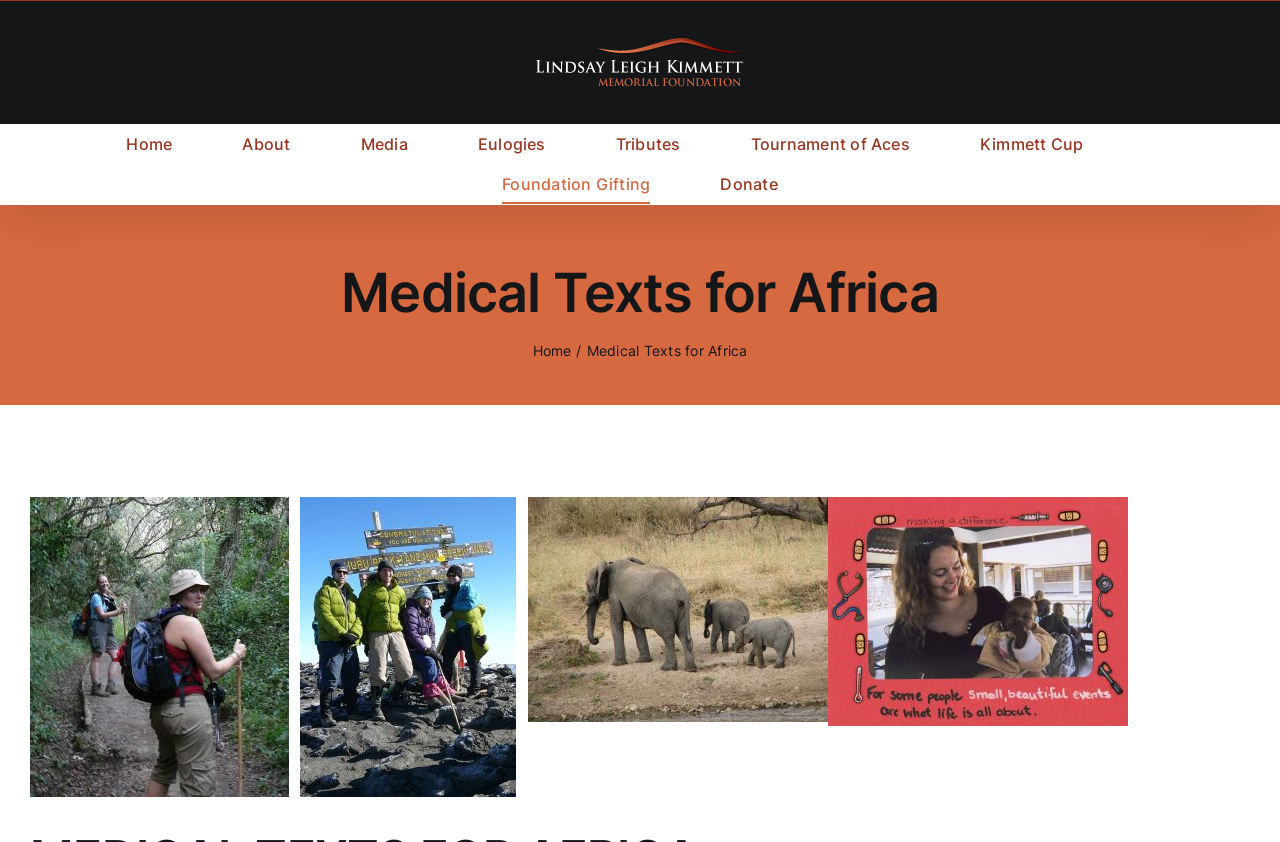Find the coordinates for the bounding box of the element with this description: "Twitter Follow me!".

None